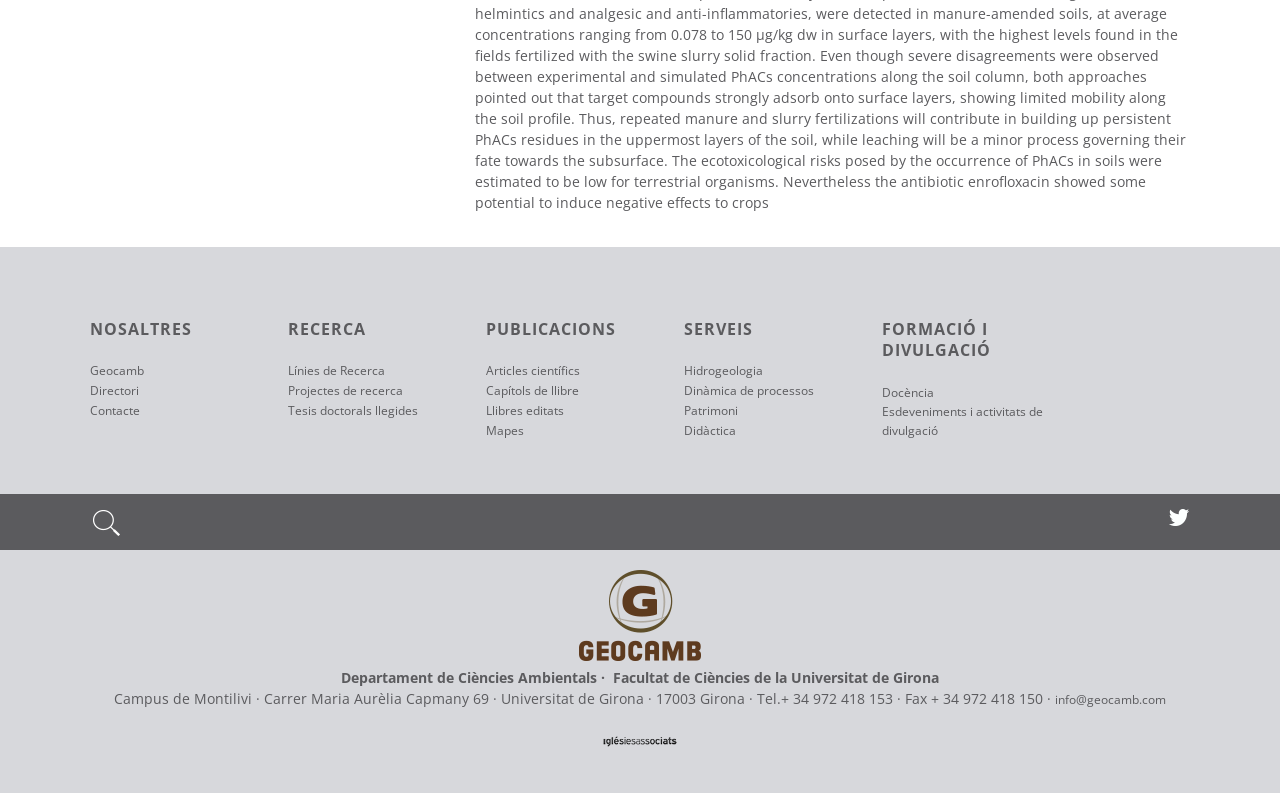Calculate the bounding box coordinates of the UI element given the description: "Articles científics".

[0.38, 0.456, 0.534, 0.479]